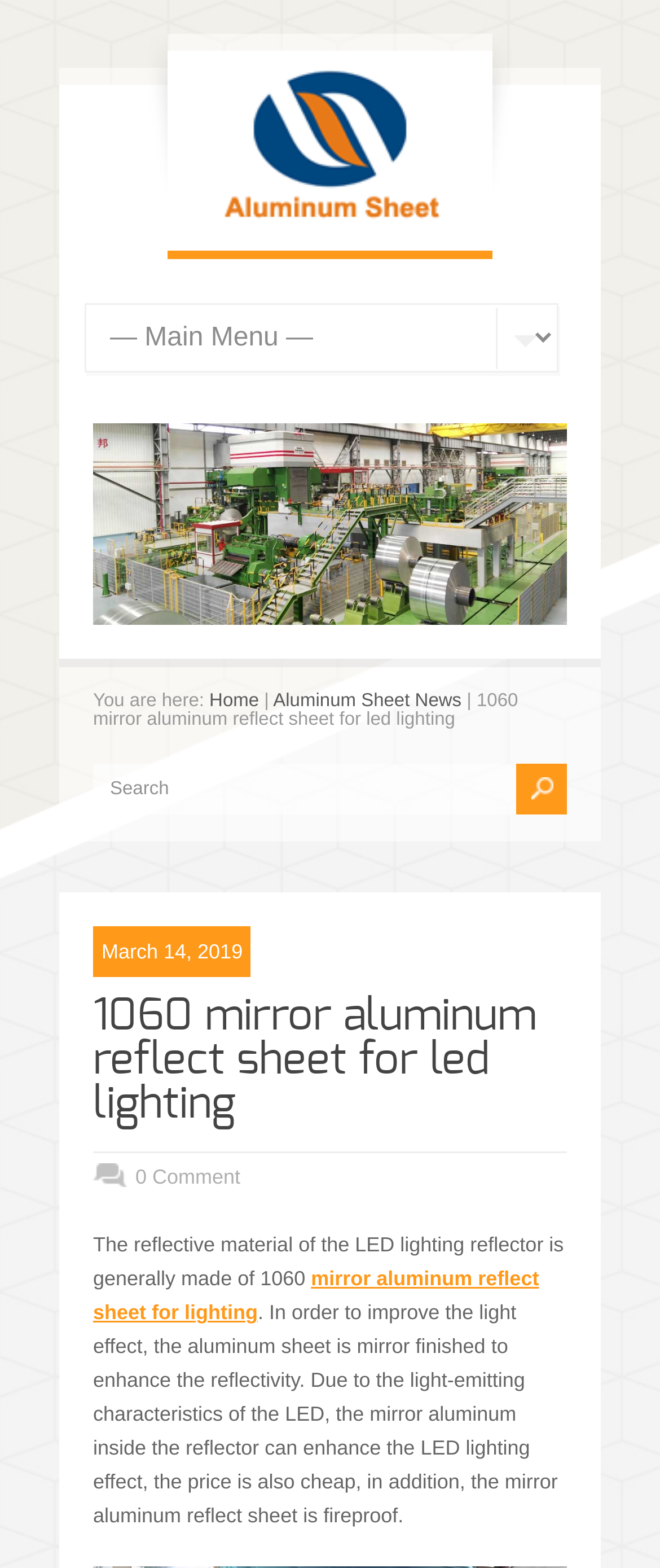Please pinpoint the bounding box coordinates for the region I should click to adhere to this instruction: "Search using the search box".

[0.141, 0.487, 0.782, 0.52]